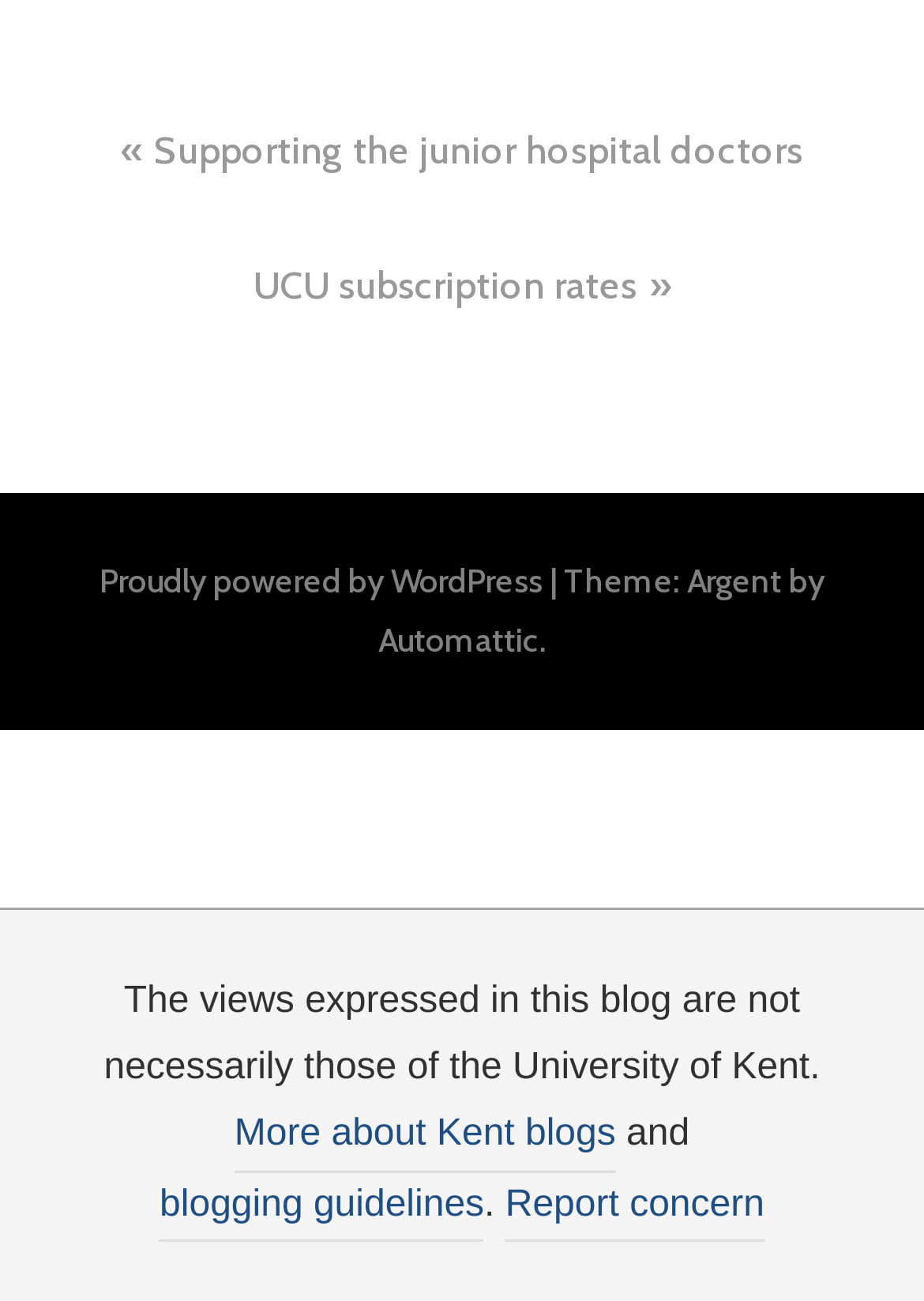How many links are there in the post navigation section?
Please provide a detailed and thorough answer to the question.

I found the answer by looking at the post navigation section of the webpage, where there are two links: 'Supporting the junior hospital doctors' and 'UCU subscription rates'. This indicates that there are two links in the post navigation section.